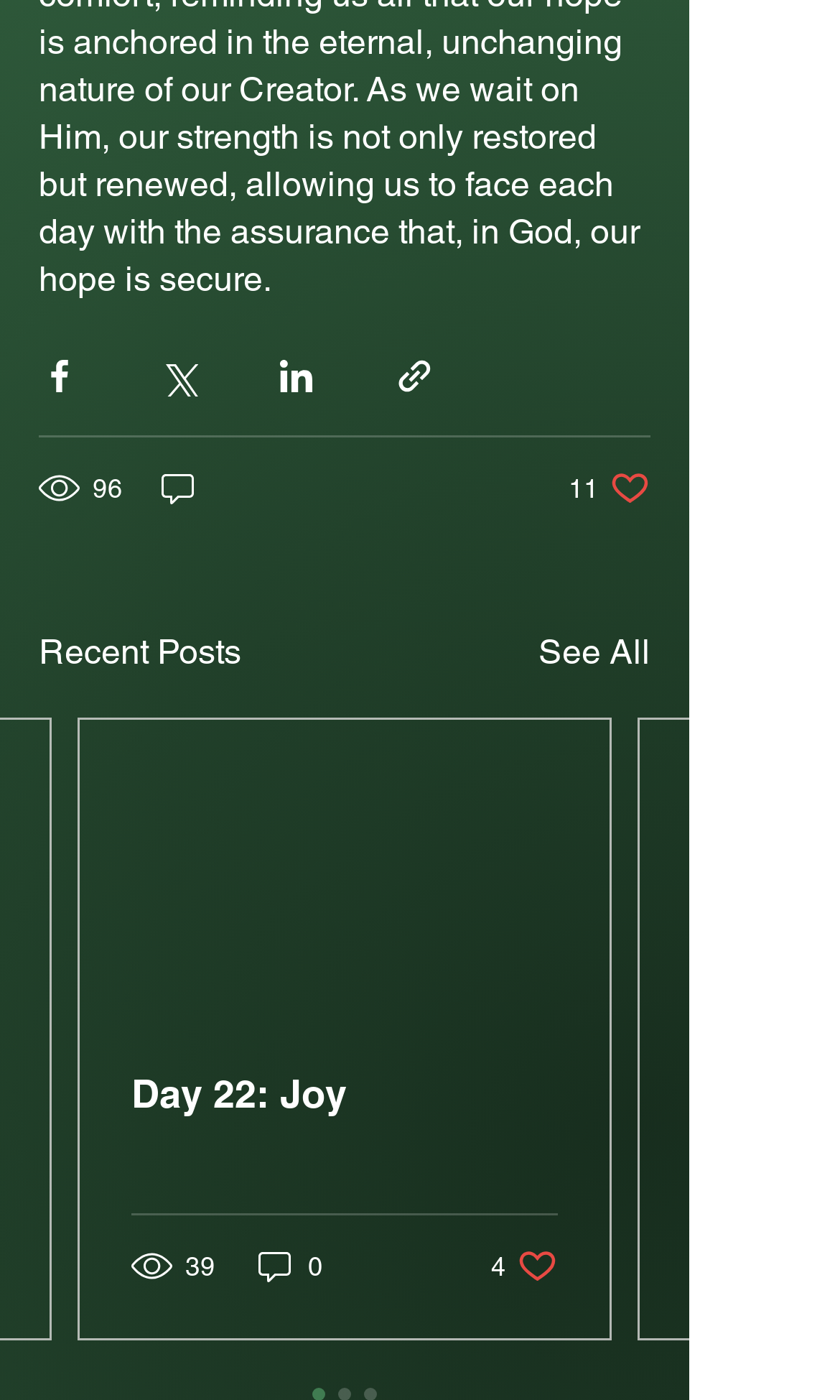Identify the bounding box coordinates of the element that should be clicked to fulfill this task: "See all recent posts". The coordinates should be provided as four float numbers between 0 and 1, i.e., [left, top, right, bottom].

[0.641, 0.448, 0.774, 0.485]